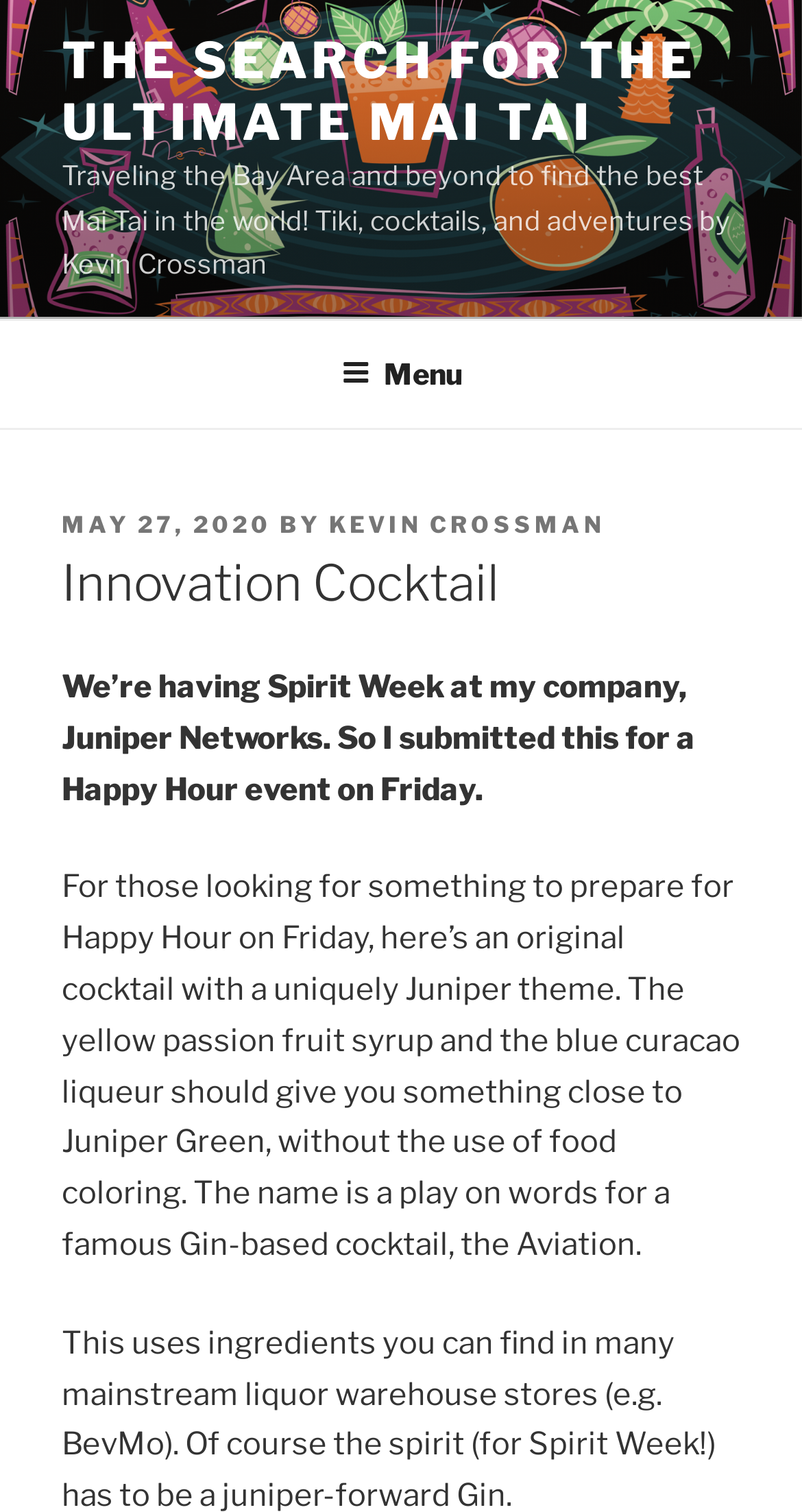What is the purpose of the yellow passion fruit syrup and blue curacao liqueur?
Provide a comprehensive and detailed answer to the question.

The purpose of the yellow passion fruit syrup and blue curacao liqueur can be determined by reading the text, which mentions that they are used to give the cocktail a color close to Juniper Green without using food coloring.